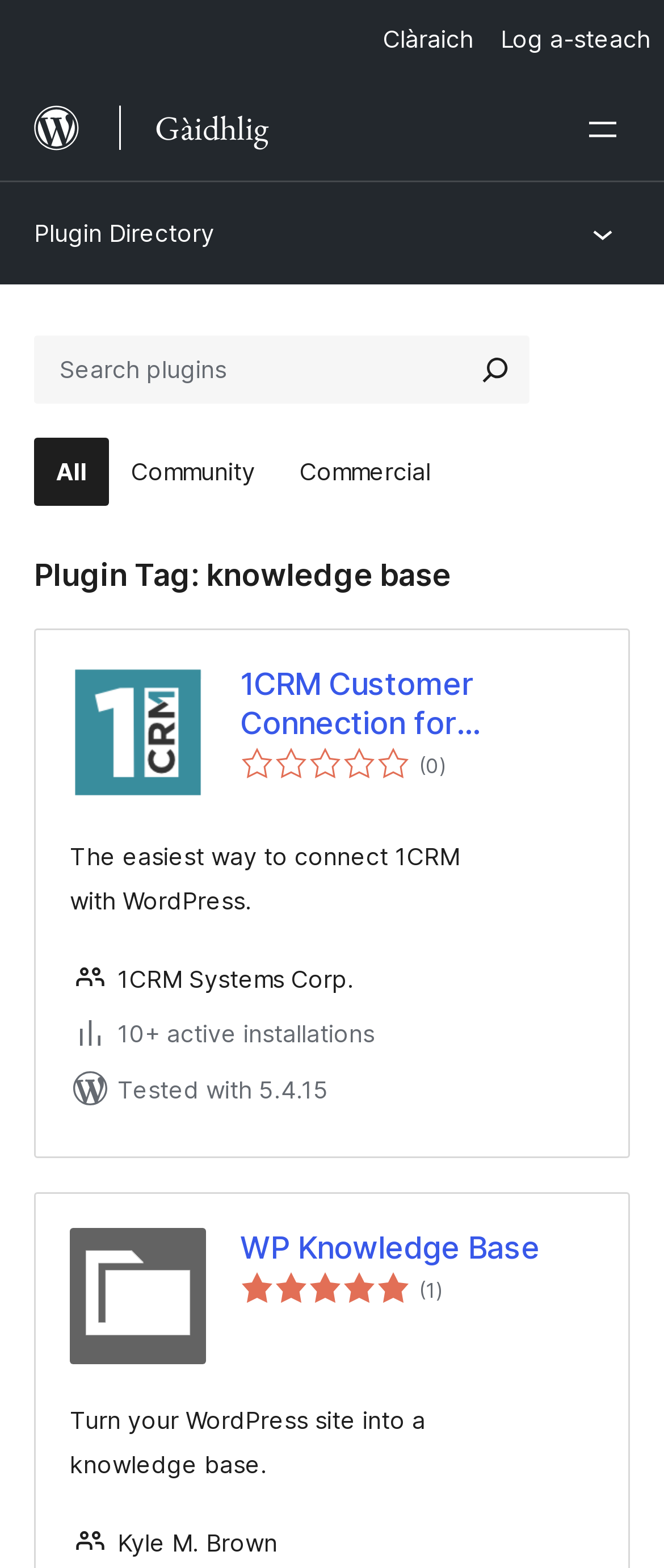What is the language of the website?
Based on the content of the image, thoroughly explain and answer the question.

I determined the language of the website by looking at the text 'Gàidhlig' which is located at the top of the webpage, next to the WordPress.org logo. This text is likely to indicate the language of the website.